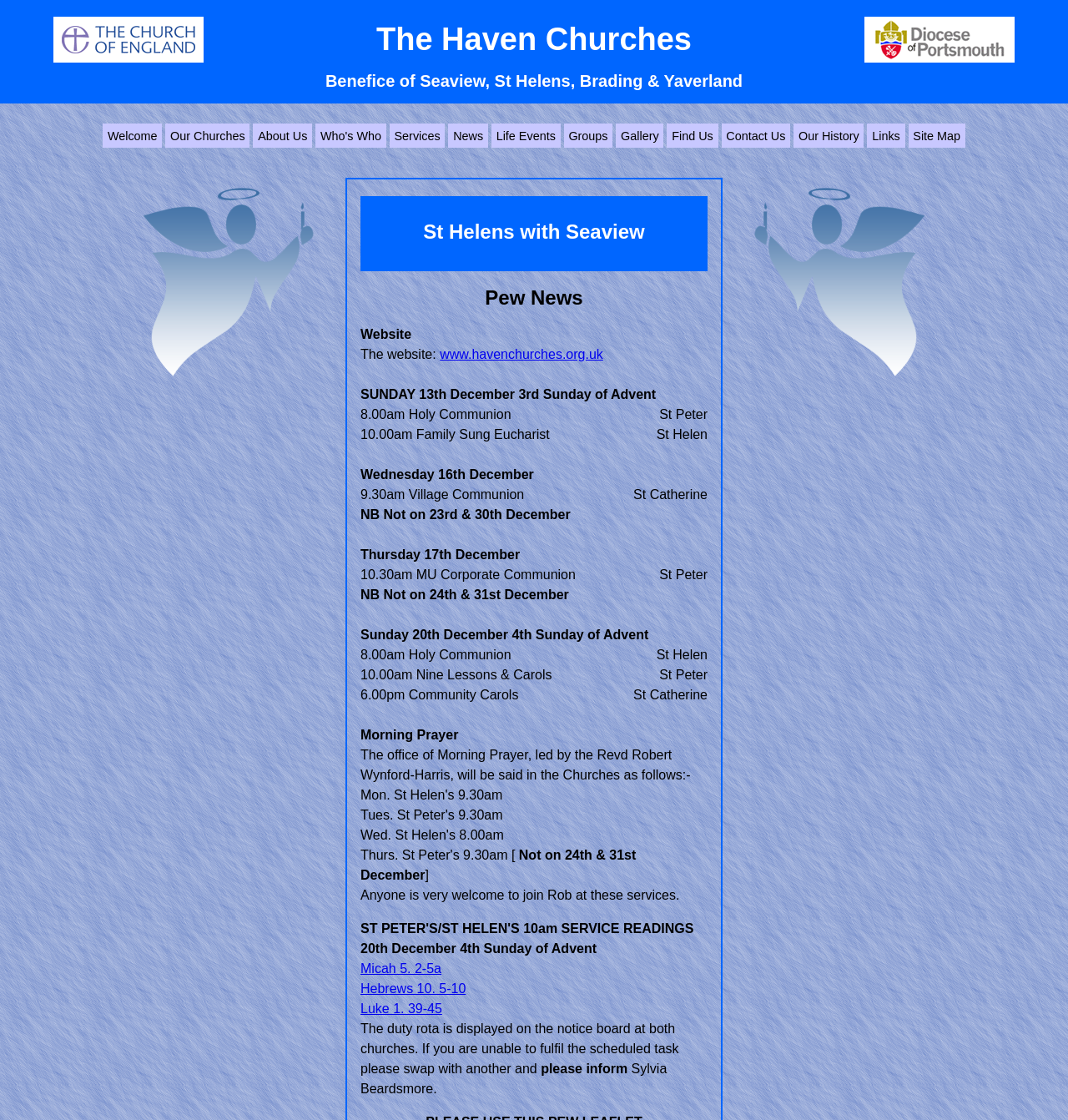Please identify the bounding box coordinates of the region to click in order to complete the task: "Go to the 'Contact Us' page". The coordinates must be four float numbers between 0 and 1, specified as [left, top, right, bottom].

[0.675, 0.111, 0.74, 0.132]